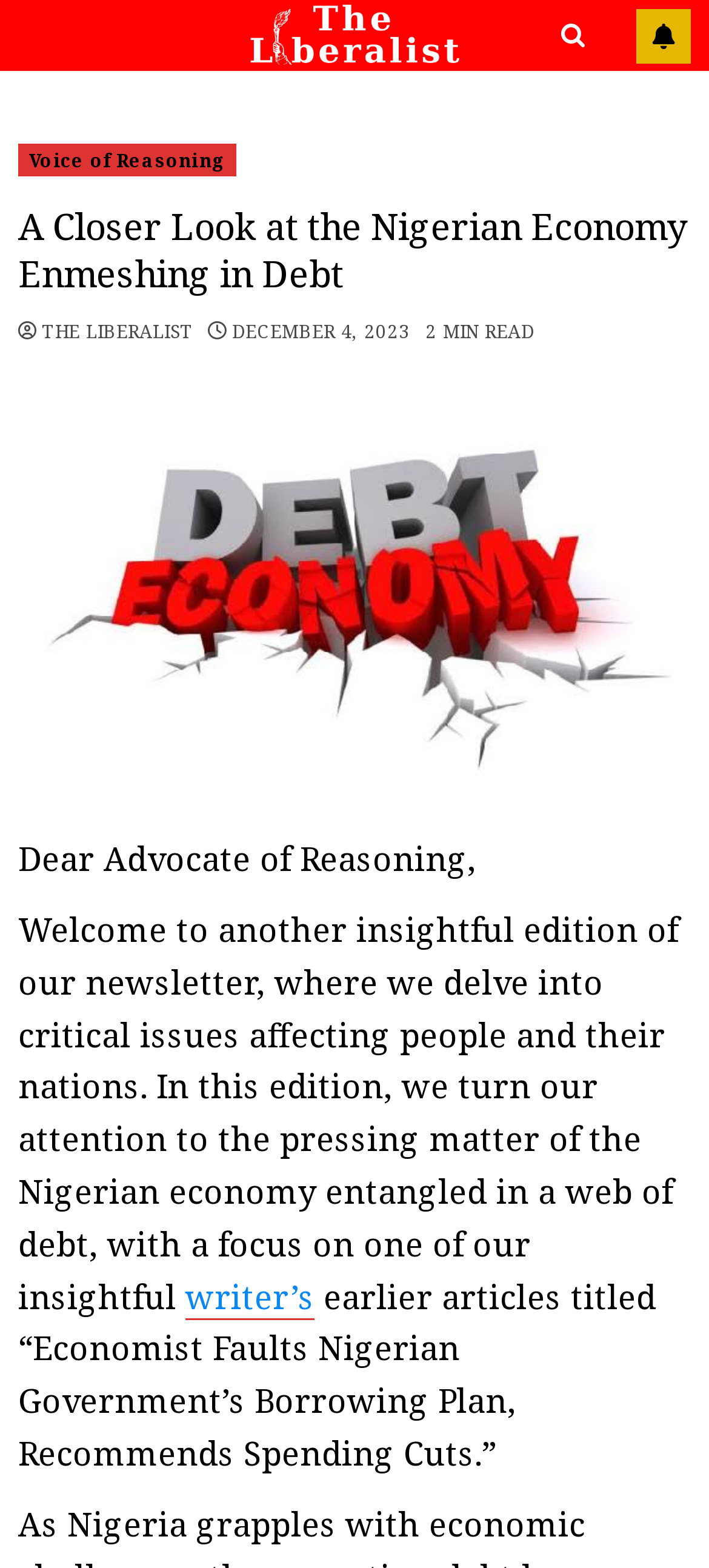How long does it take to read the article?
Answer with a single word or phrase, using the screenshot for reference.

2 MIN READ